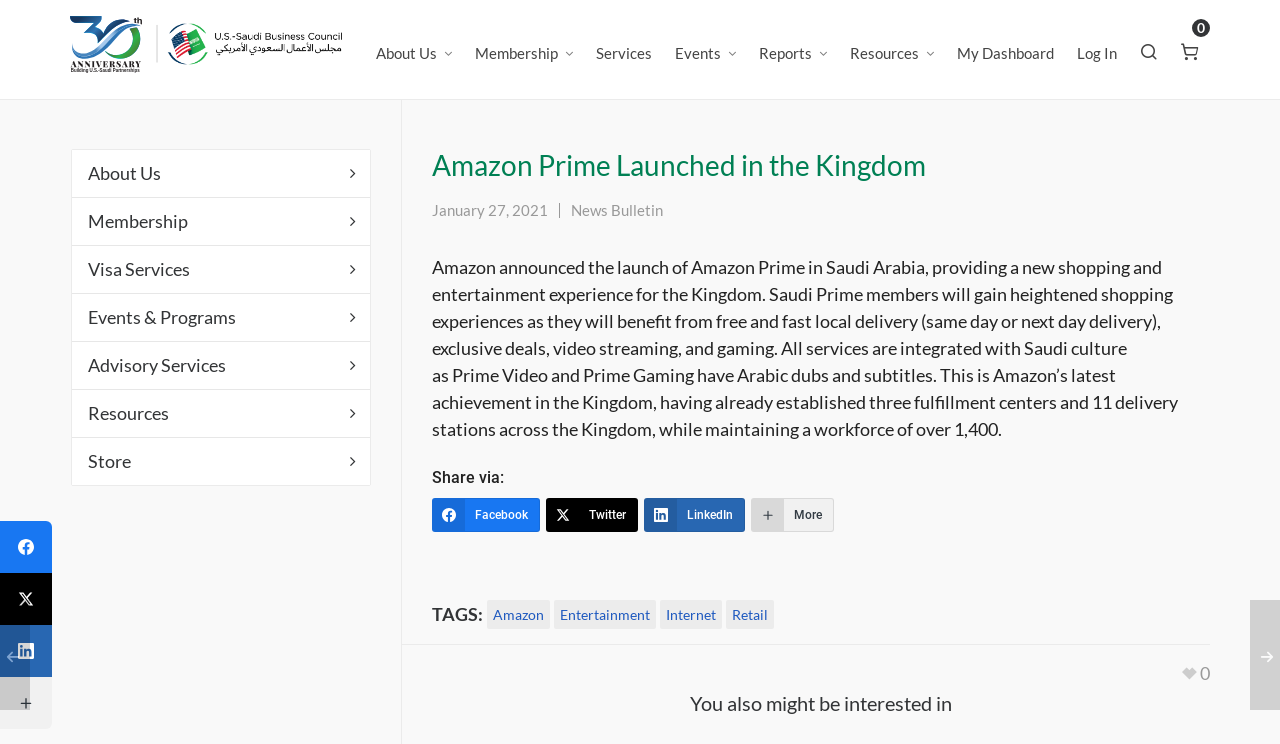Please locate the clickable area by providing the bounding box coordinates to follow this instruction: "Click on the 'HOME' link".

None